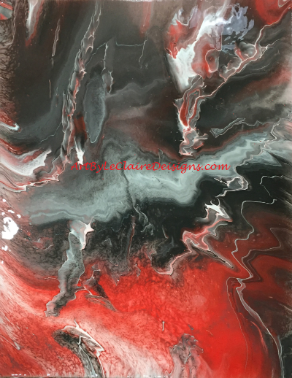Offer a detailed explanation of what is happening in the image.

The artwork titled "Red Lightning W" showcases a dynamic and vibrant abstract painting characterized by swirling patterns of red, black, and gray hues. The fluidity of the colors creates an energetic sense of movement, evoking feelings of passion and intensity. The painting features intricate details and textures, inviting viewers to explore the layers and interactions between the colors. This piece is not only visually striking but also represents a powerful artistic expression, fitting seamlessly within a collection of abstract acrylic pours. The artist, Kimberly, is known for her love of travel and photography, which may influence the emotive qualities found in her artwork.